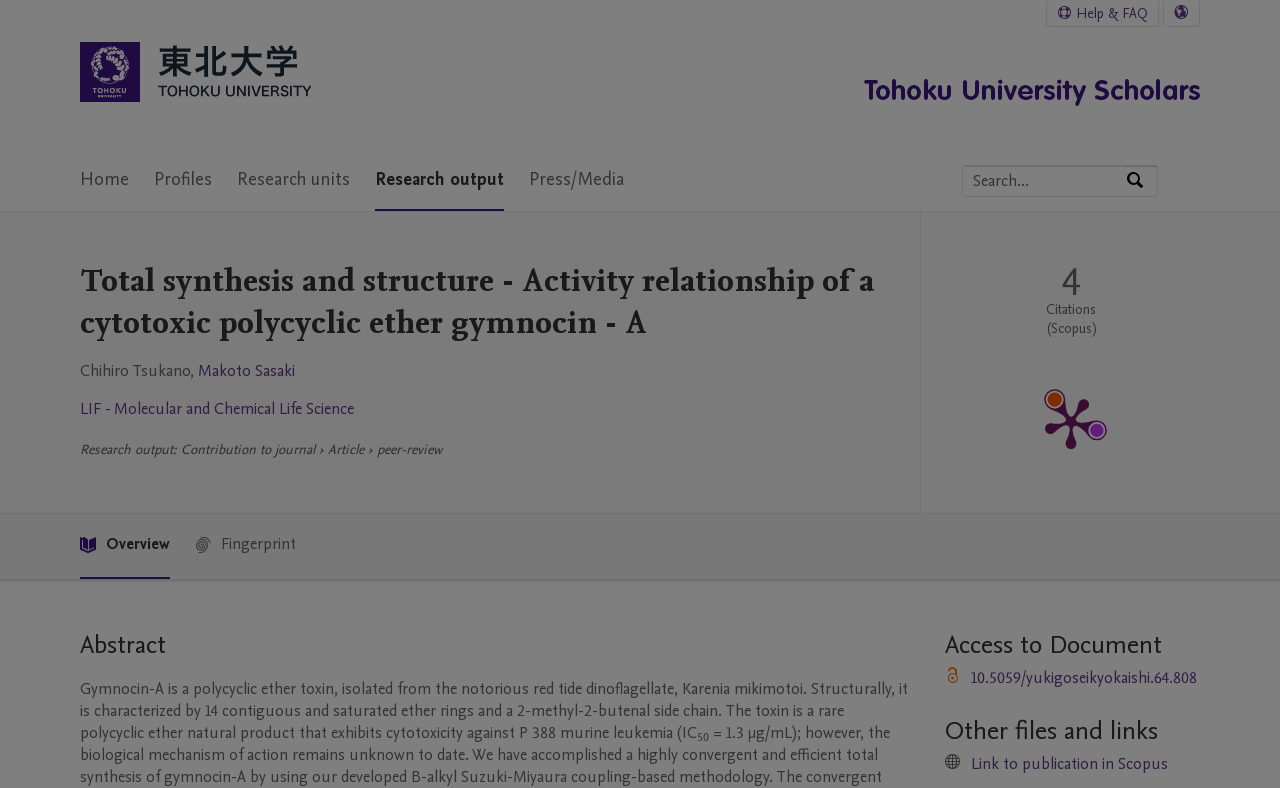Find and specify the bounding box coordinates that correspond to the clickable region for the instruction: "Go to Tohoku University Home".

[0.062, 0.034, 0.243, 0.156]